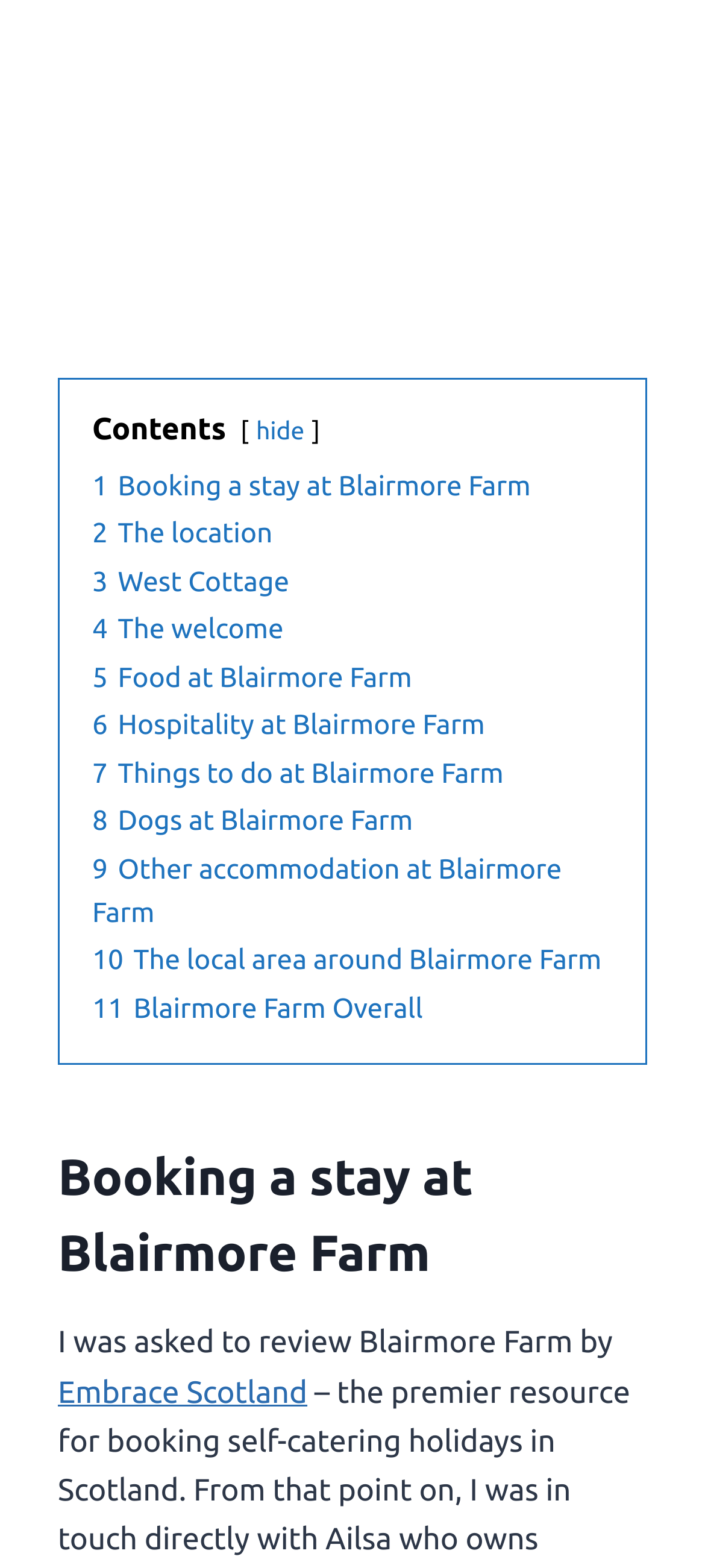What is the topic of the heading at the bottom of the page?
Can you give a detailed and elaborate answer to the question?

The heading at the bottom of the page is 'Booking a stay at Blairmore Farm', which is a topic related to the farm and its accommodations.